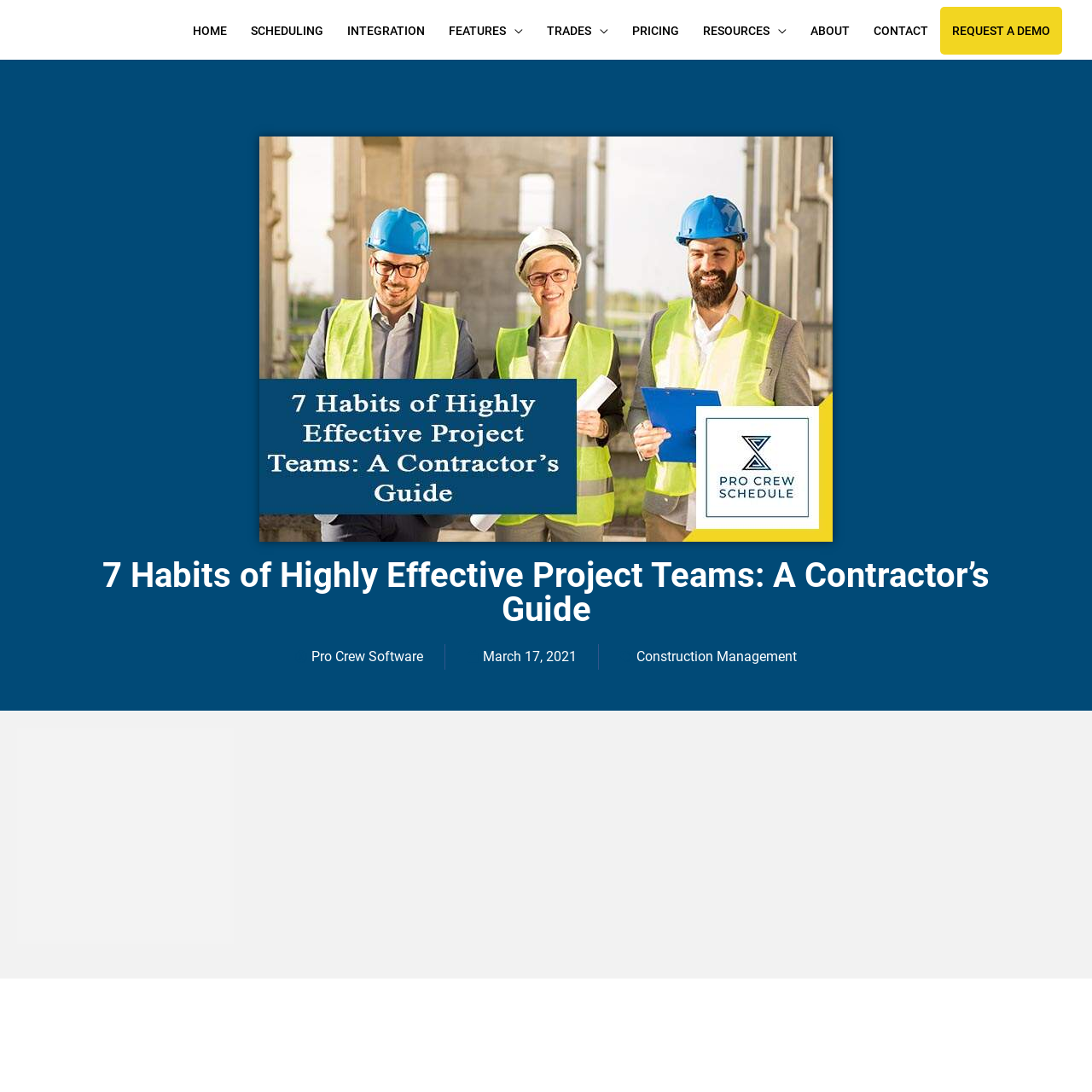How many links are in the navigation menu?
Answer the question with a single word or phrase derived from the image.

9